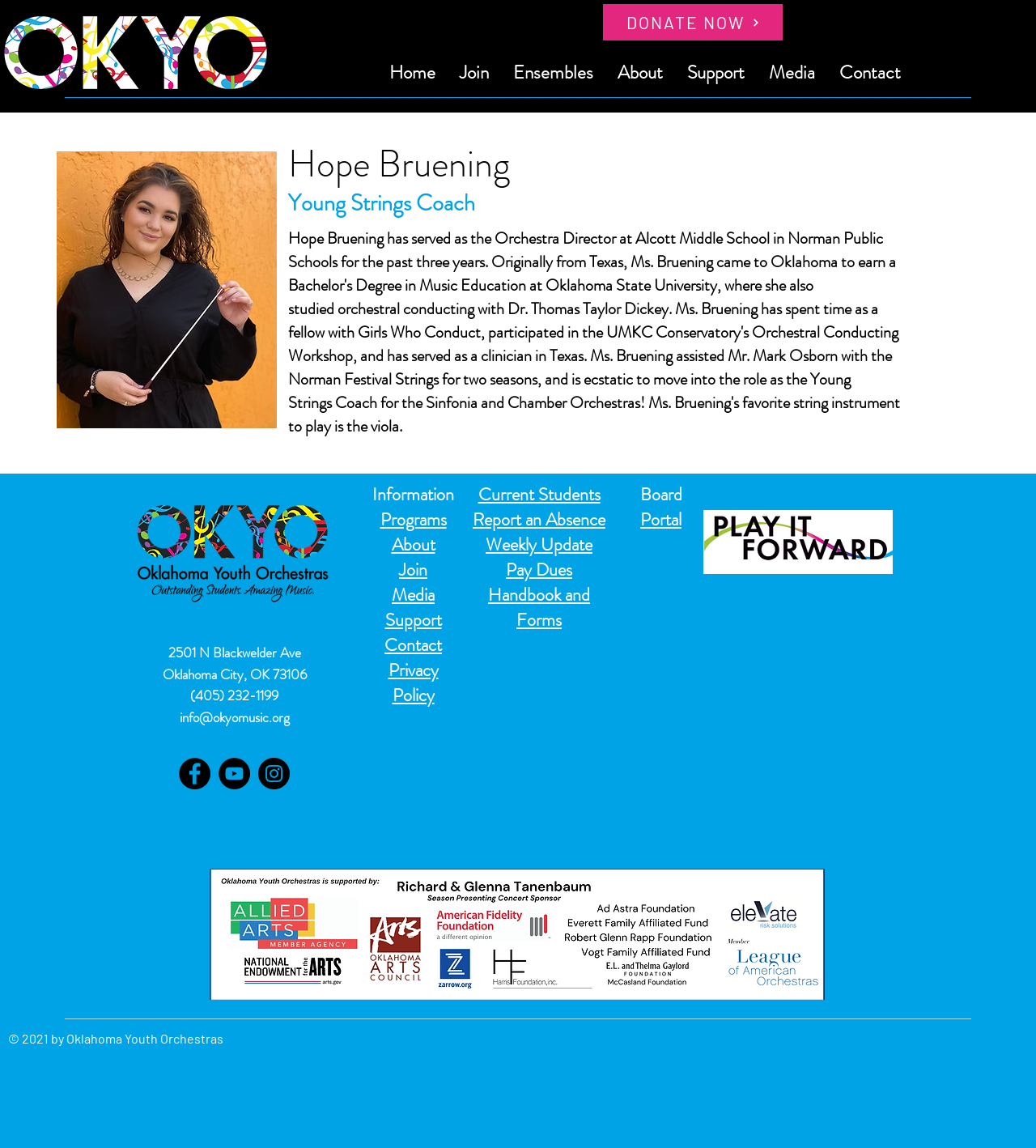Describe all the key features and sections of the webpage thoroughly.

The webpage is about Hope Bruening, a Young Strings Coach, and her affiliation with the Oklahoma Youth Orchestras. At the top of the page, there is a navigation menu with links to different sections of the website, including "Home", "Join", "Ensembles", "About", "Support", "Media", and "Contact". Next to the navigation menu, there is a "DONATE NOW" link.

Below the navigation menu, there is a main section that contains a headshot image of Hope Bruening, accompanied by her name and title in headings. A paragraph of text describes her background and experience, including her work as a clinician in Texas and her role with the Norman Festival Strings.

In the bottom section of the page, there is a footer area that contains the Oklahoma Youth Orchestras' logo, address, phone number, and email address. There are also links to various resources, including "Information", "Programs", "About", "Join", "Media", "Support", "Contact", "Privacy Policy", and "Current Students". Additionally, there are links to "Report an Absence", "Weekly Update", "Pay Dues", and "Handbook and Forms".

On the right side of the footer area, there is a section with links to the organization's social media profiles, including Facebook, YouTube, and Instagram. Below this section, there is an image related to Fall 2023, and at the very bottom of the page, there is a copyright notice for the Oklahoma Youth Orchestras.